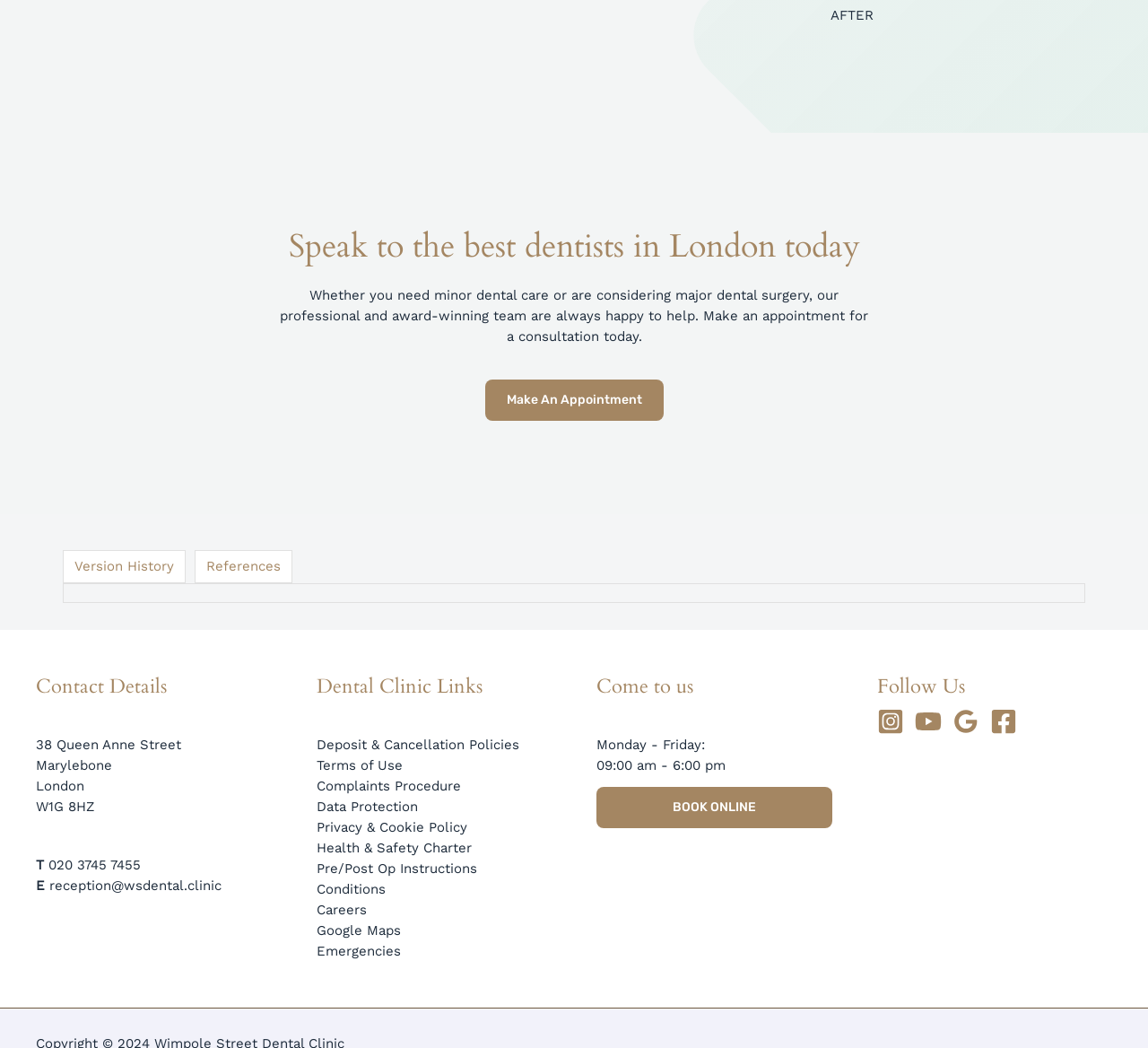Extract the bounding box coordinates for the UI element described as: "References".

[0.17, 0.526, 0.254, 0.556]